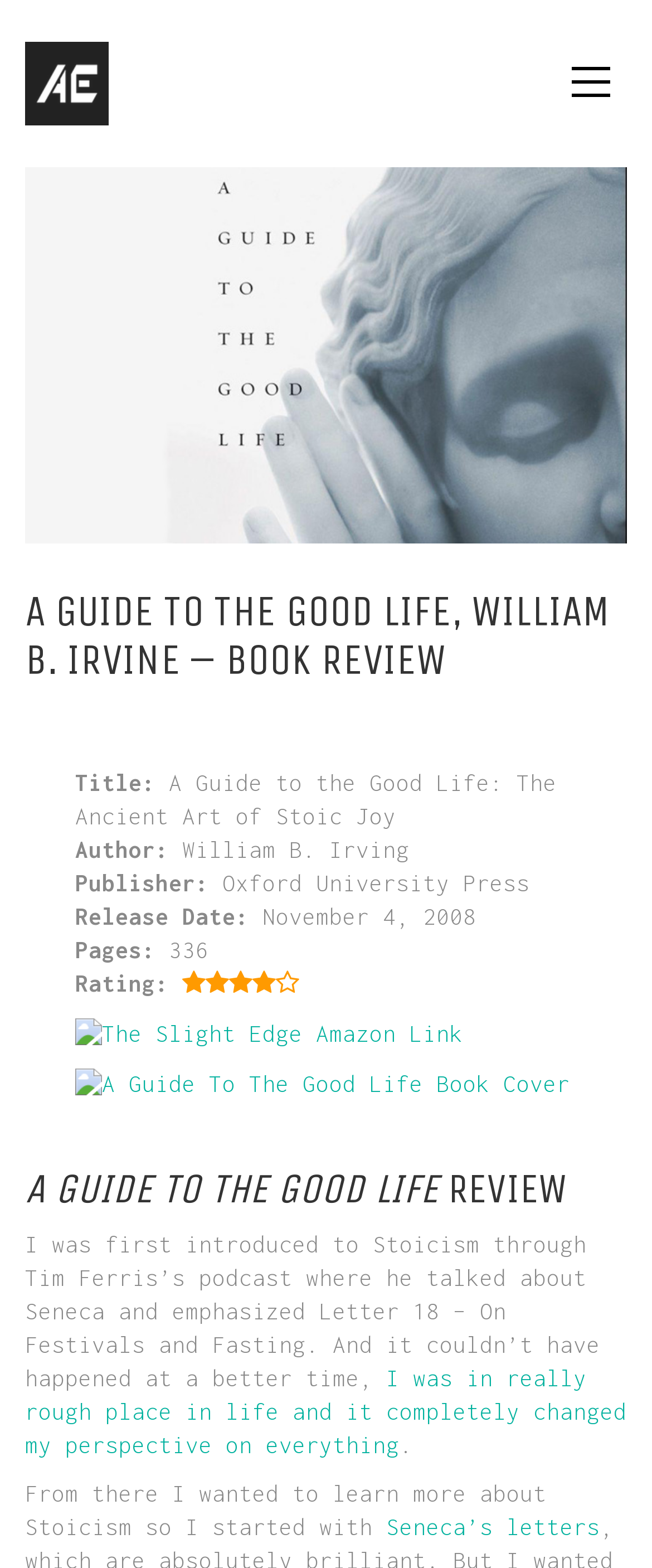What is the release date of the book?
By examining the image, provide a one-word or phrase answer.

November 4, 2008